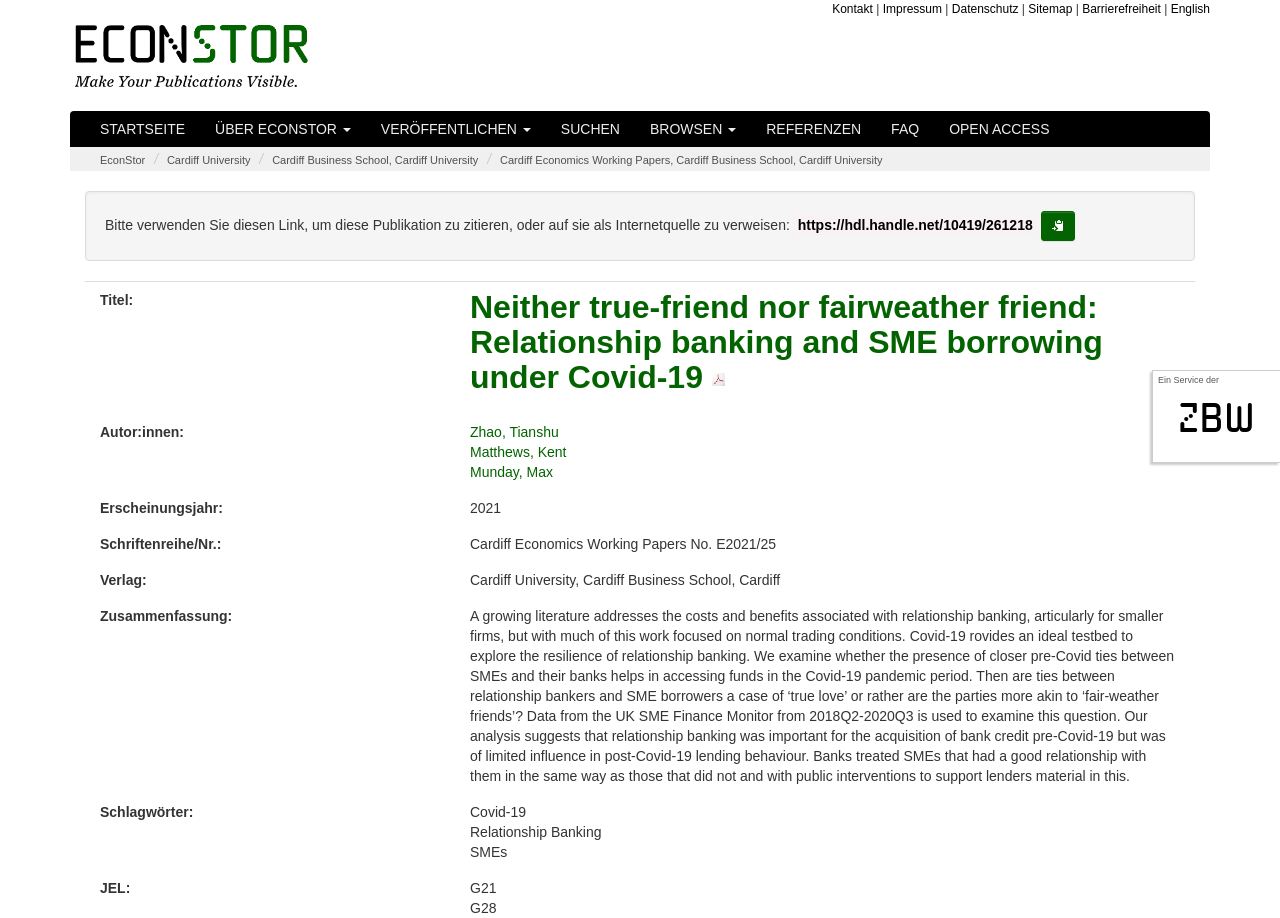Please mark the clickable region by giving the bounding box coordinates needed to complete this instruction: "Click on the 'Kontakt' link".

[0.65, 0.002, 0.682, 0.017]